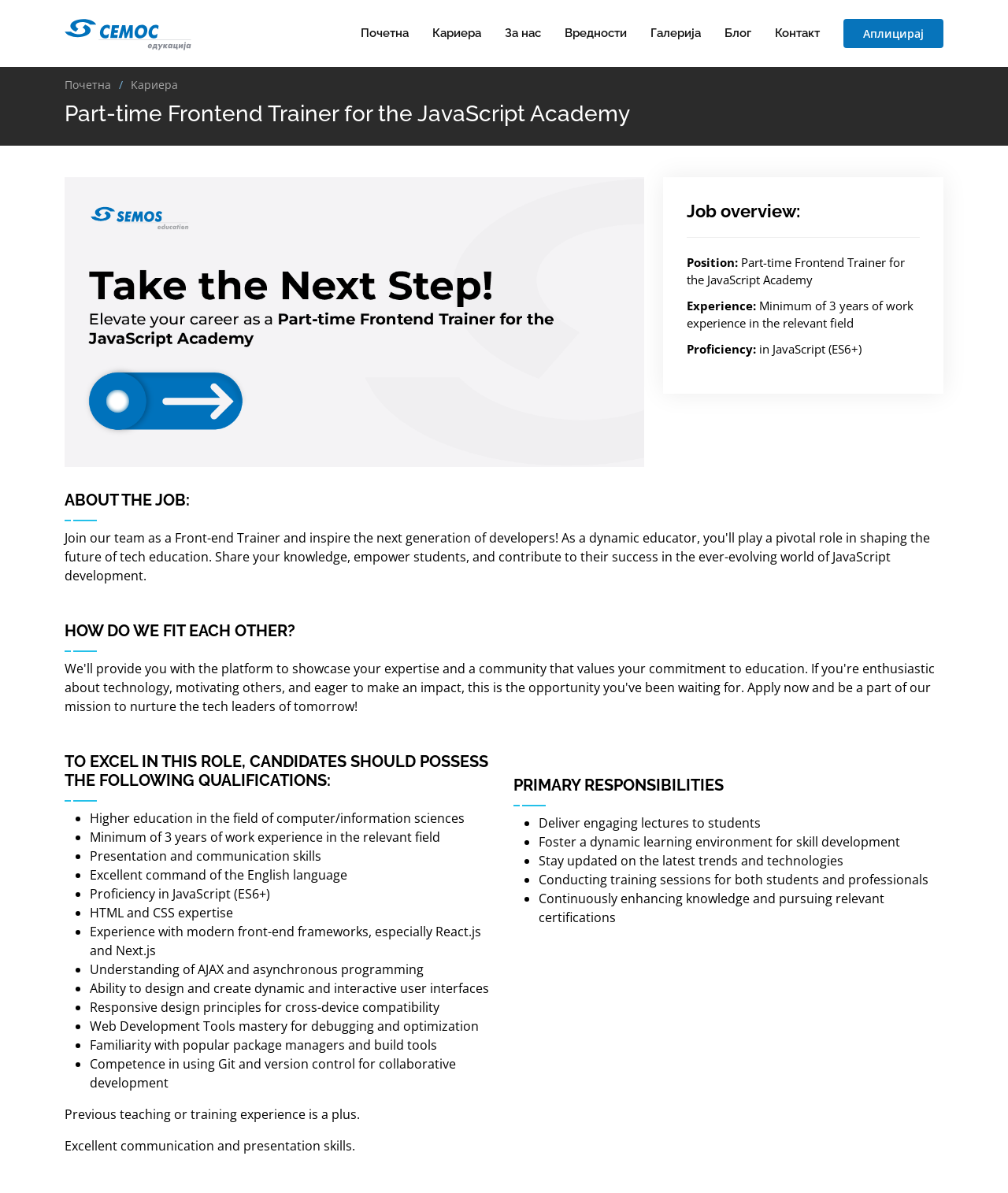Using the element description Кариера, predict the bounding box coordinates for the UI element. Provide the coordinates in (top-left x, top-left y, bottom-right x, bottom-right y) format with values ranging from 0 to 1.

[0.405, 0.014, 0.477, 0.042]